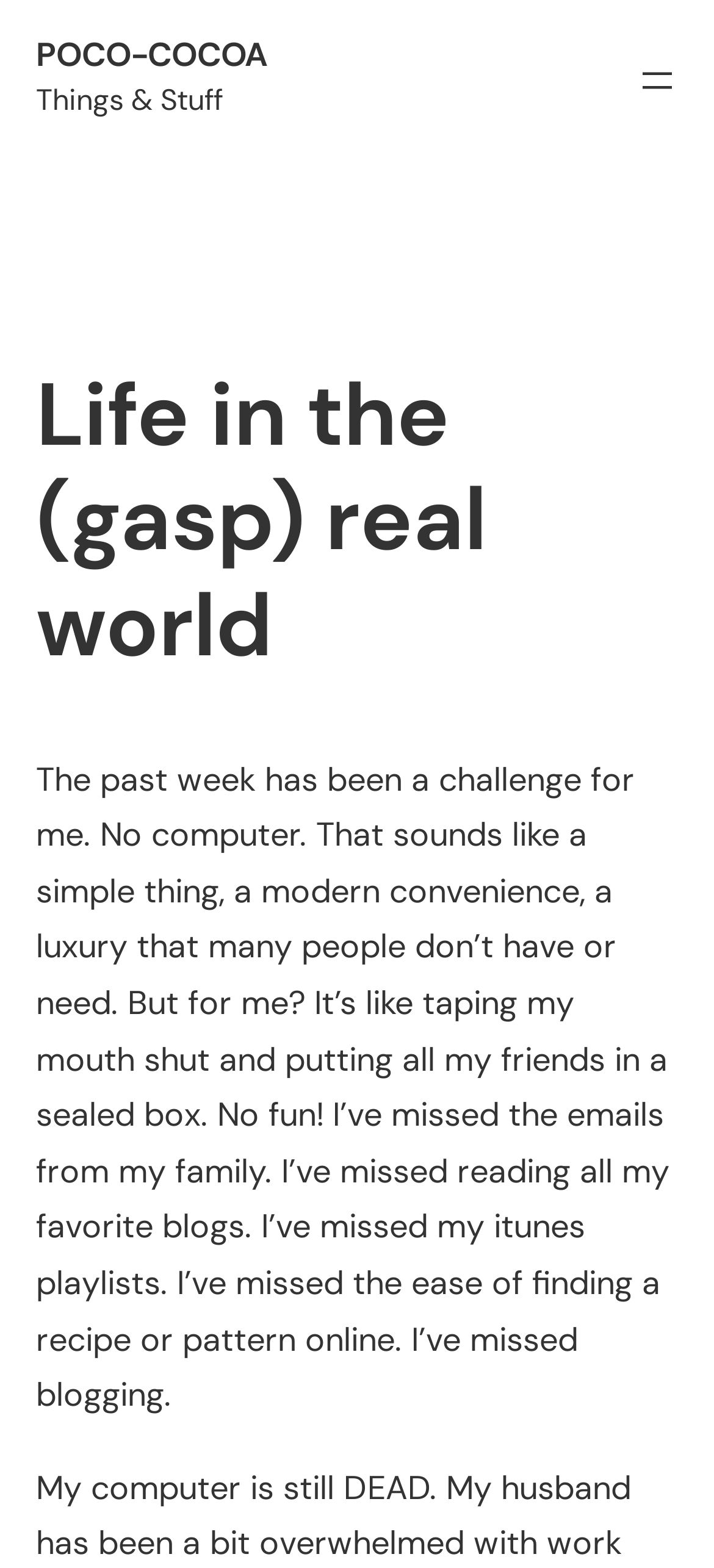Provide a short answer to the following question with just one word or phrase: What is the name of the blog?

Poco-Cocoa